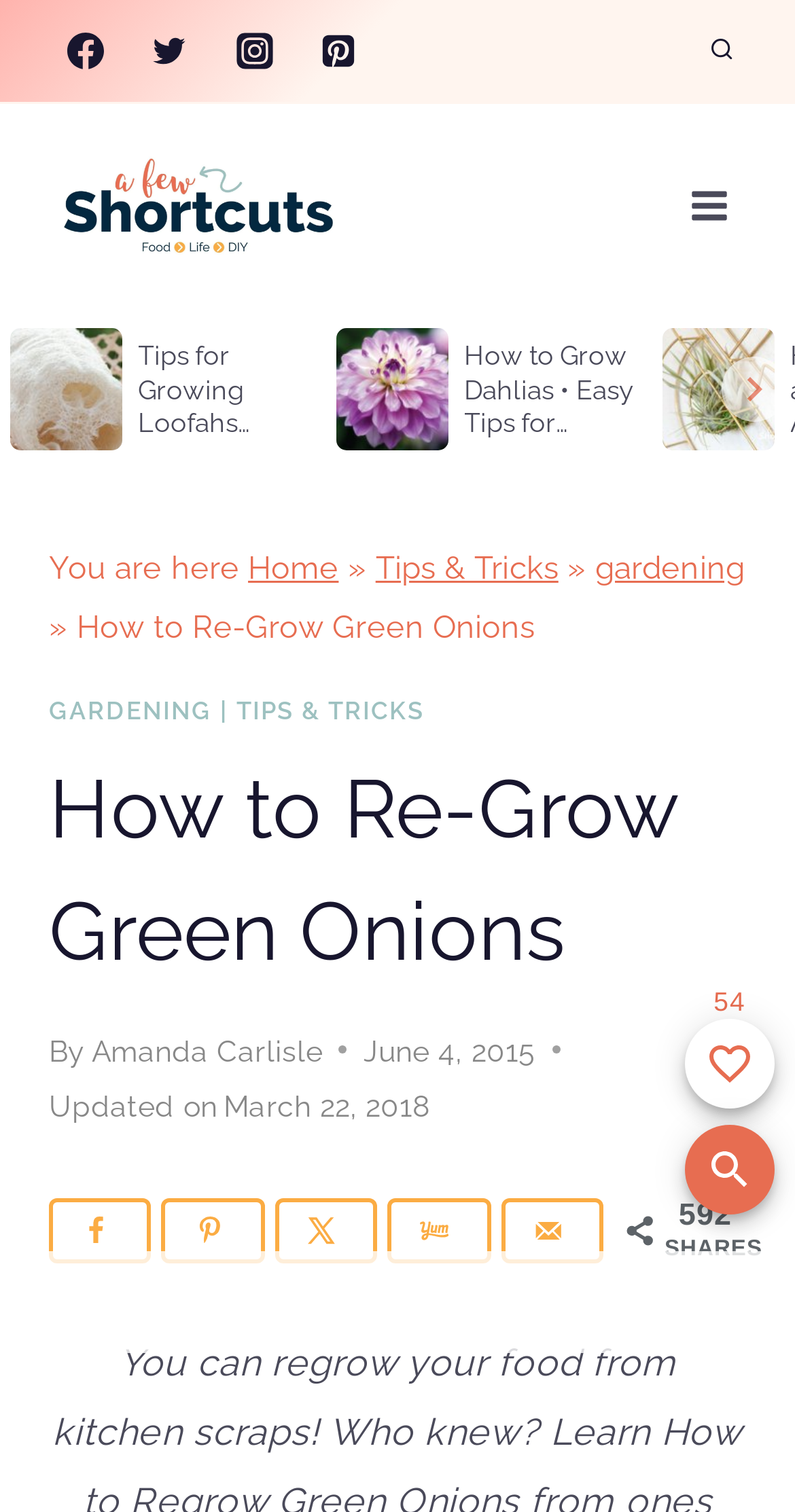What social media platforms can you share this article on?
Please use the image to deliver a detailed and complete answer.

The webpage provides options to share the article on various social media platforms, including Facebook, Pinterest, X, Yummly, as indicated by the links and images with the corresponding platform names.